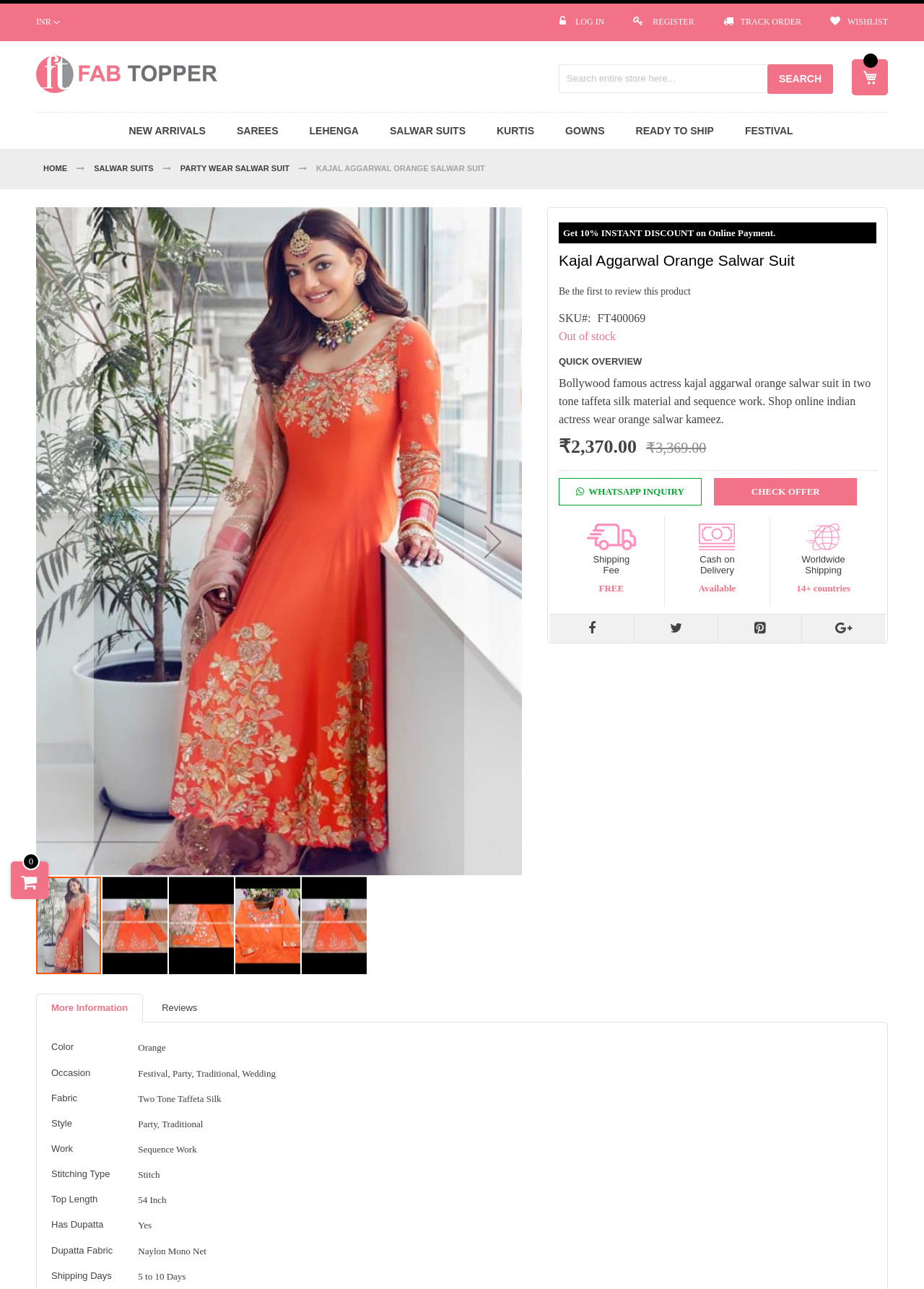Find the bounding box coordinates of the element I should click to carry out the following instruction: "View Salwar Suits products".

[0.406, 0.087, 0.52, 0.116]